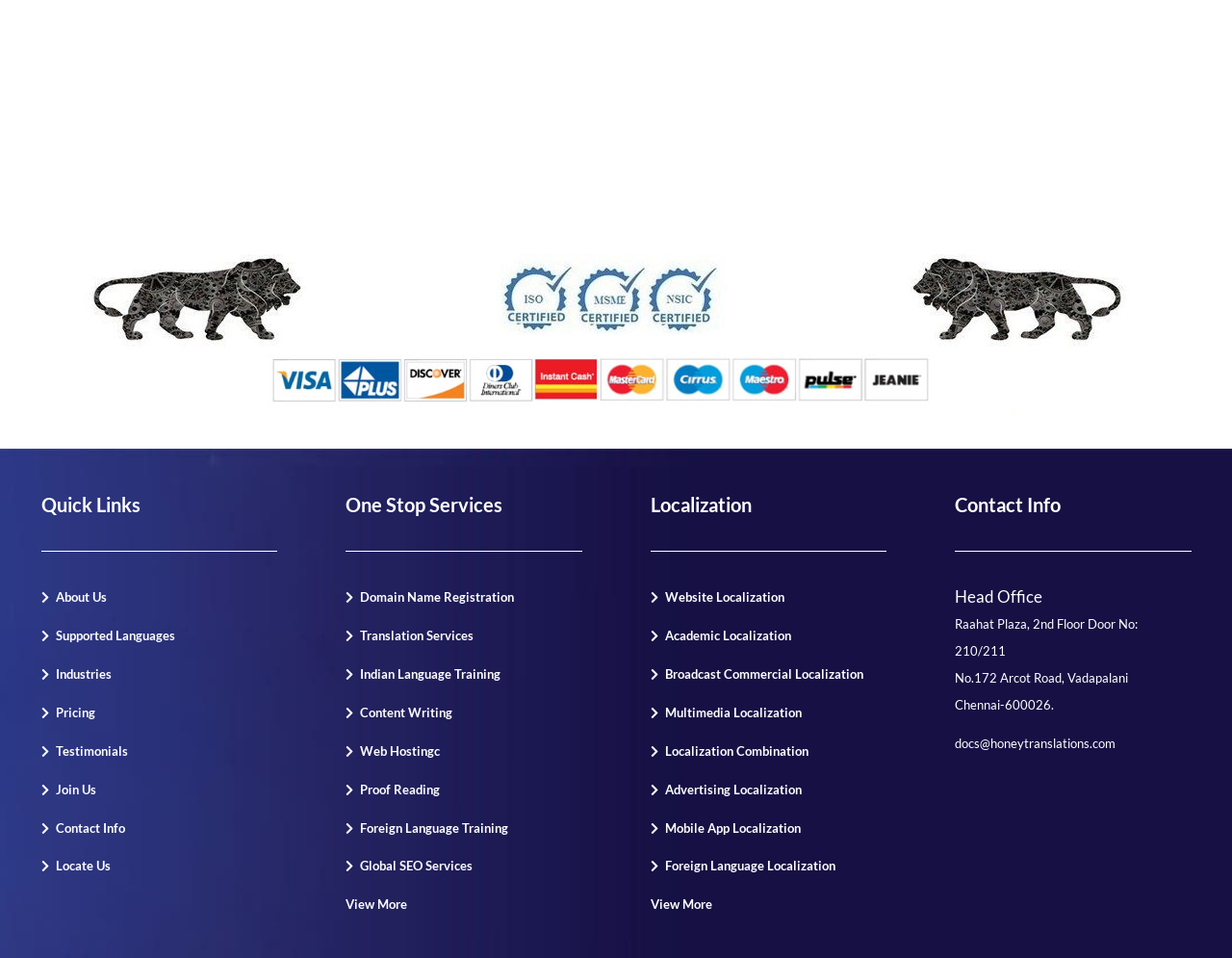Locate the bounding box coordinates of the UI element described by: "Indian Language Training". Provide the coordinates as four float numbers between 0 and 1, formatted as [left, top, right, bottom].

[0.292, 0.695, 0.406, 0.712]